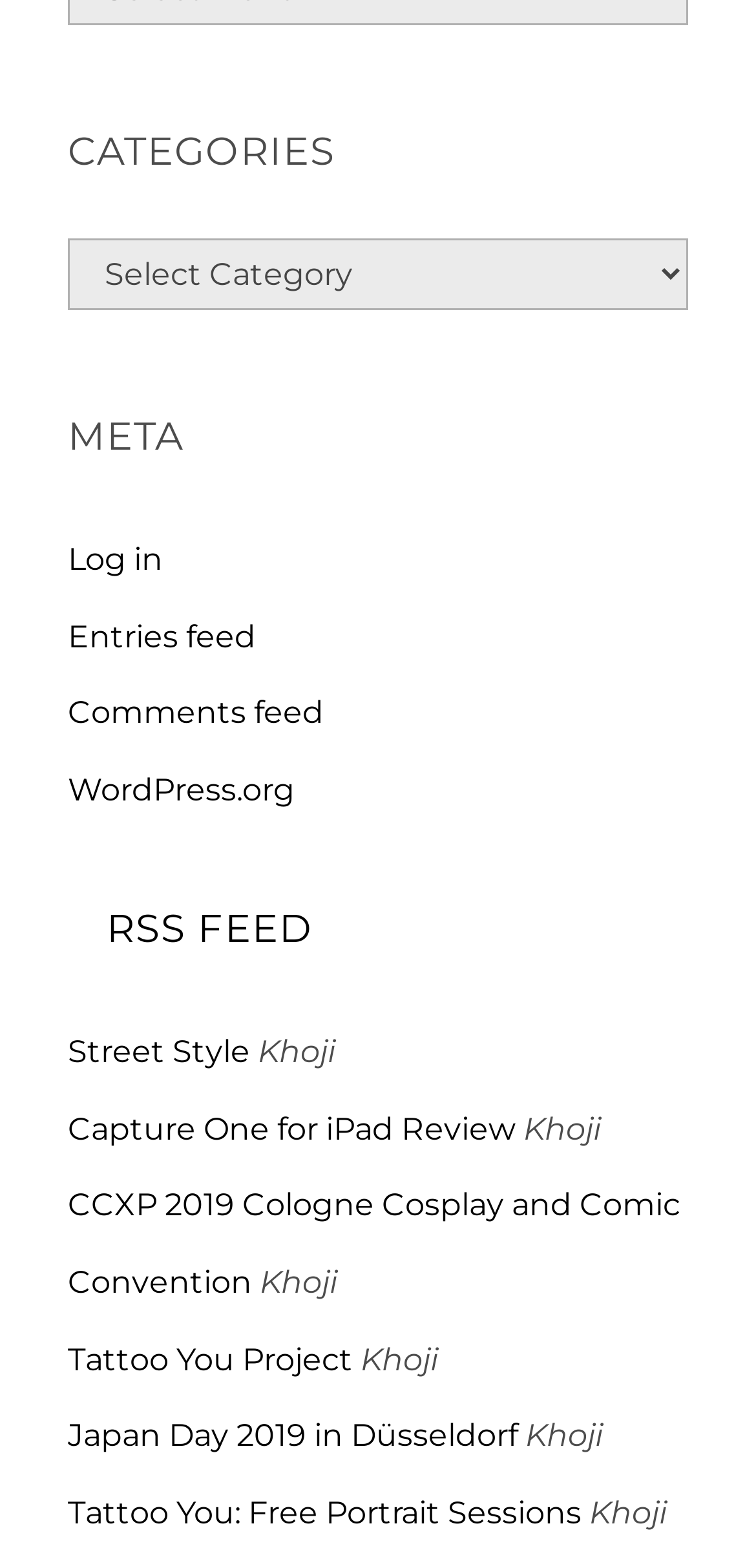How many feed links are there?
Look at the image and respond with a single word or a short phrase.

3